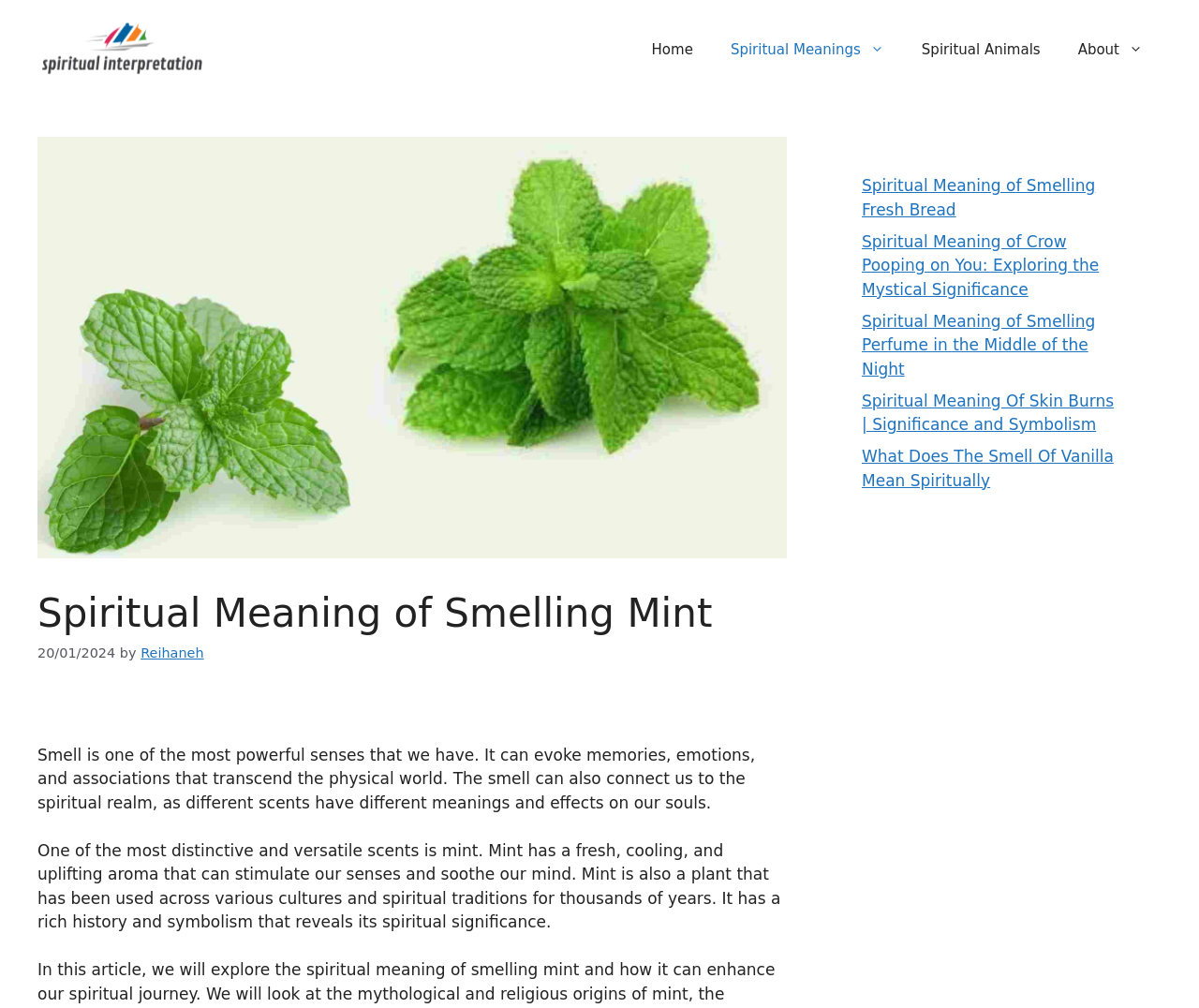Give a one-word or short phrase answer to the question: 
What is the purpose of the smell of mint?

to stimulate senses and soothe mind